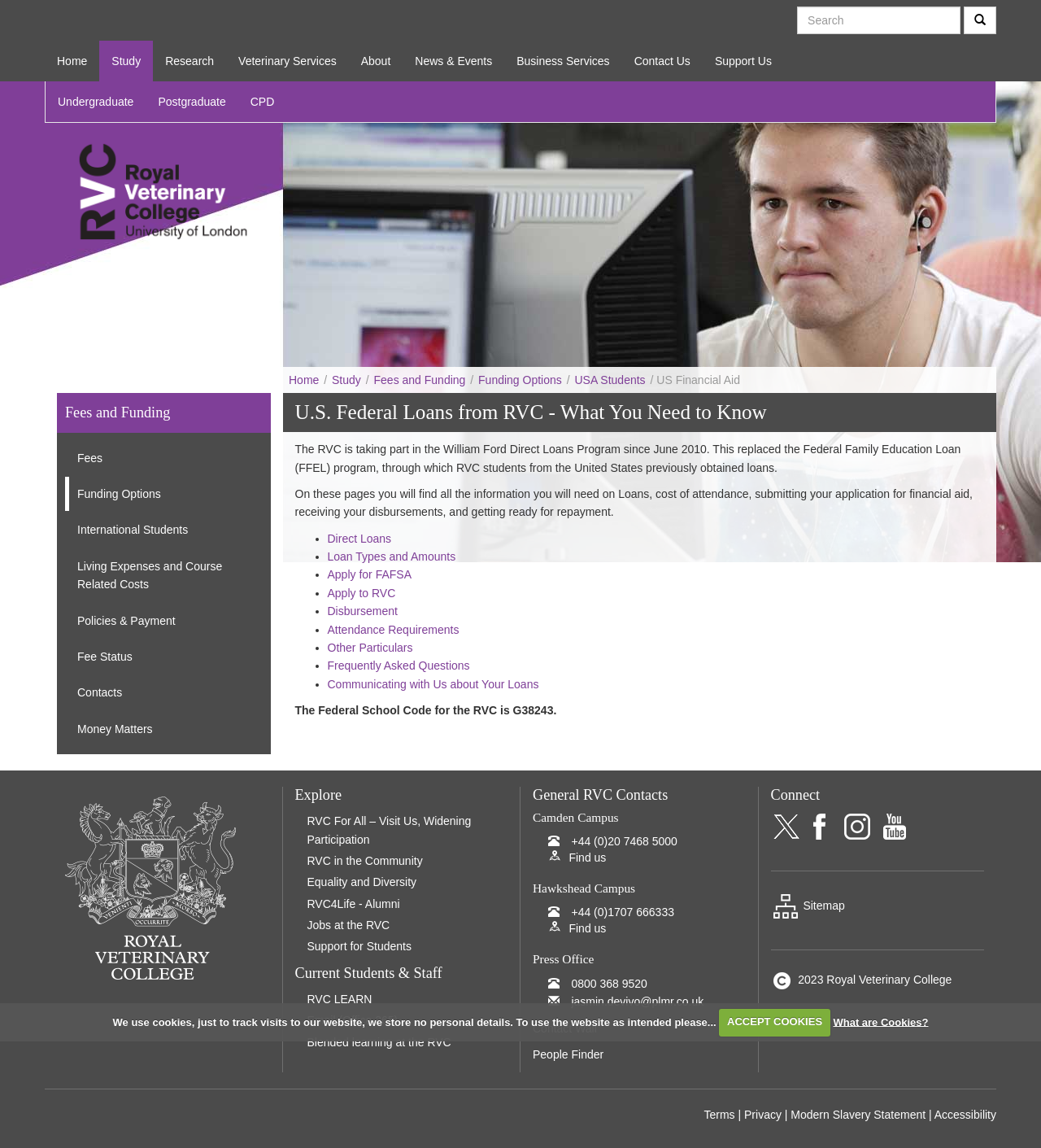Given the webpage screenshot and the description, determine the bounding box coordinates (top-left x, top-left y, bottom-right x, bottom-right y) that define the location of the UI element matching this description: Health

None